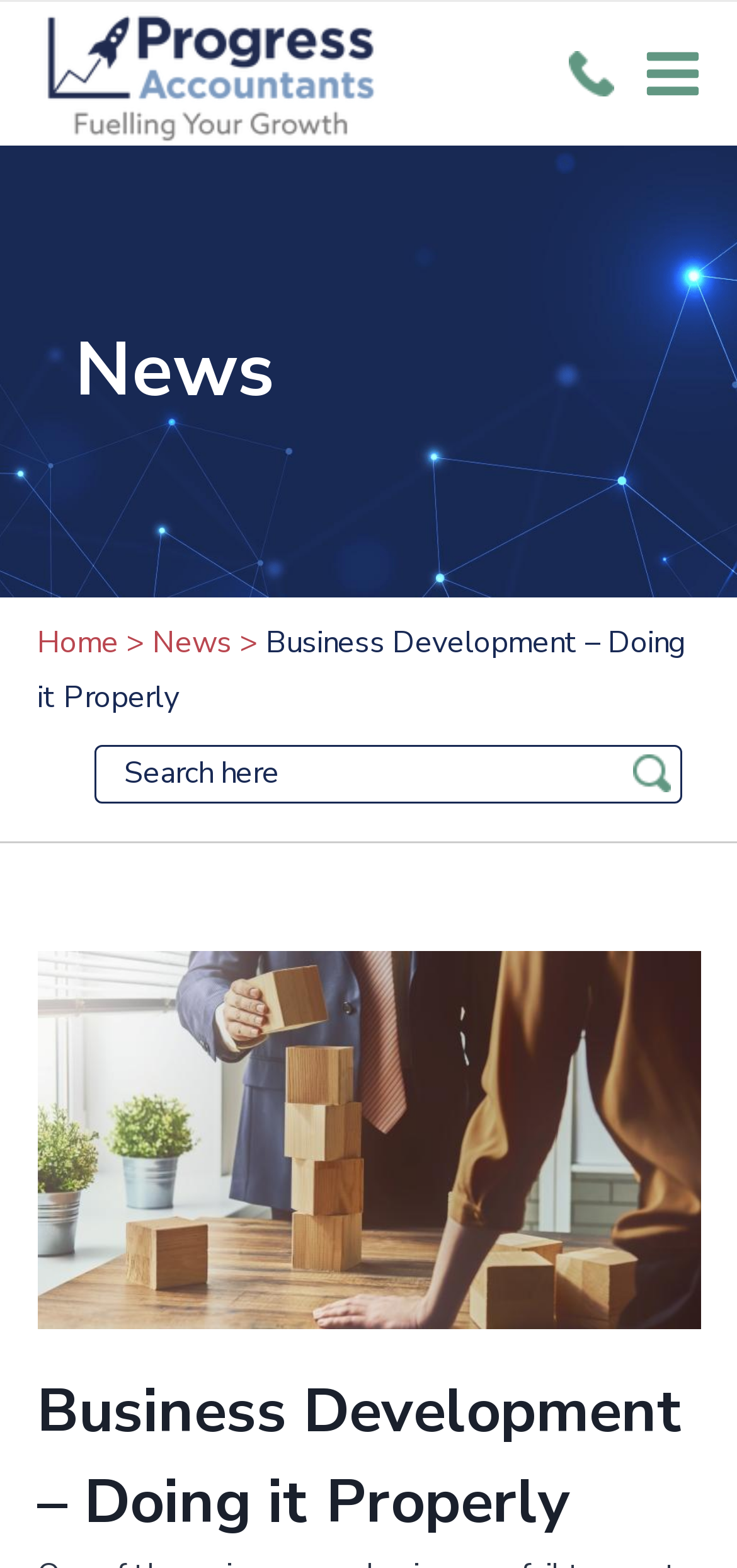Using the details from the image, please elaborate on the following question: Is there a search function on the webpage?

A search function is present on the webpage, which can be found in the middle of the webpage, indicated by a search icon and a text input field with the label 'Search form'.